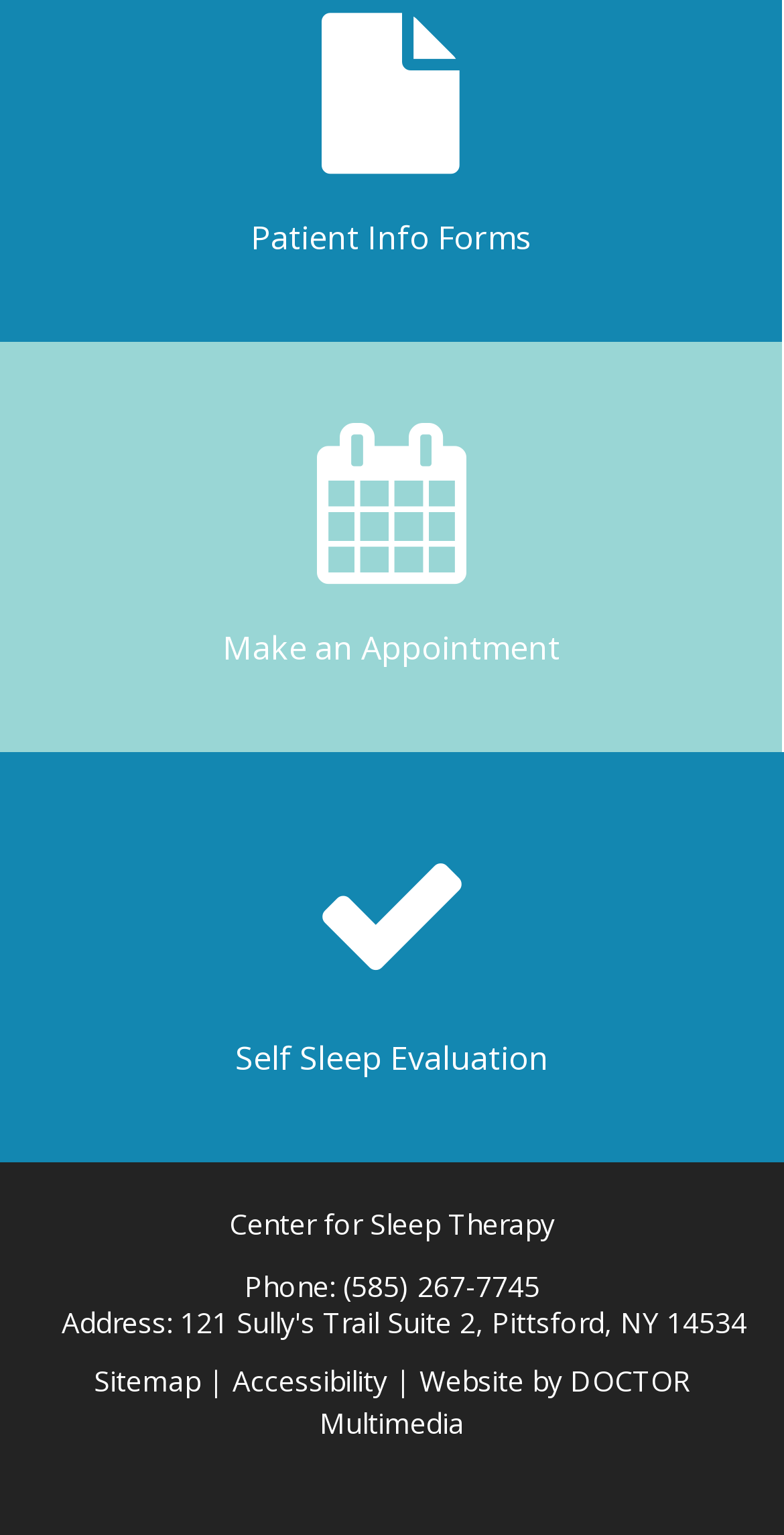Show me the bounding box coordinates of the clickable region to achieve the task as per the instruction: "Call the phone number".

[0.437, 0.825, 0.688, 0.85]